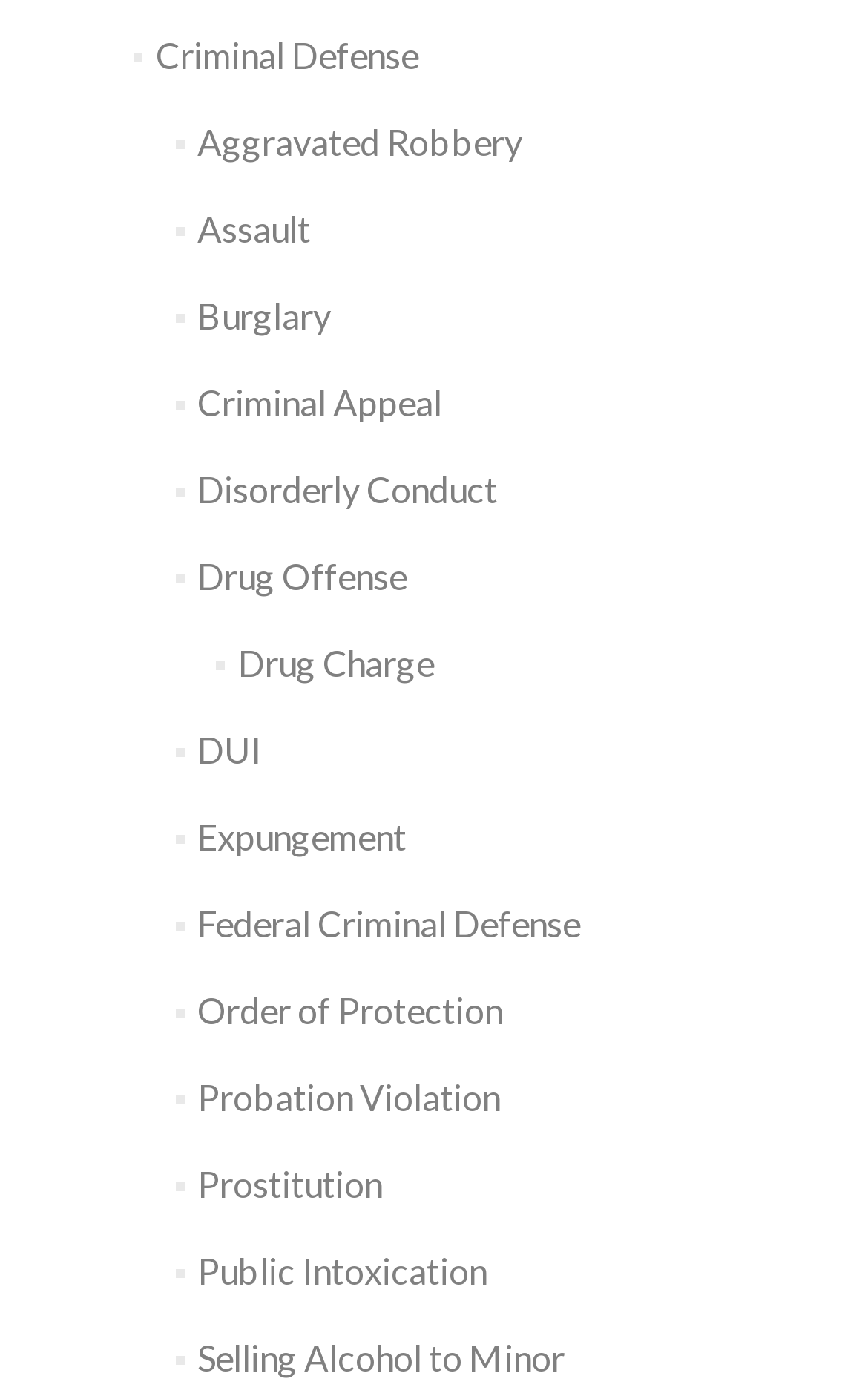Locate the bounding box coordinates of the element to click to perform the following action: 'View Assault information'. The coordinates should be given as four float values between 0 and 1, in the form of [left, top, right, bottom].

[0.228, 0.148, 0.358, 0.178]